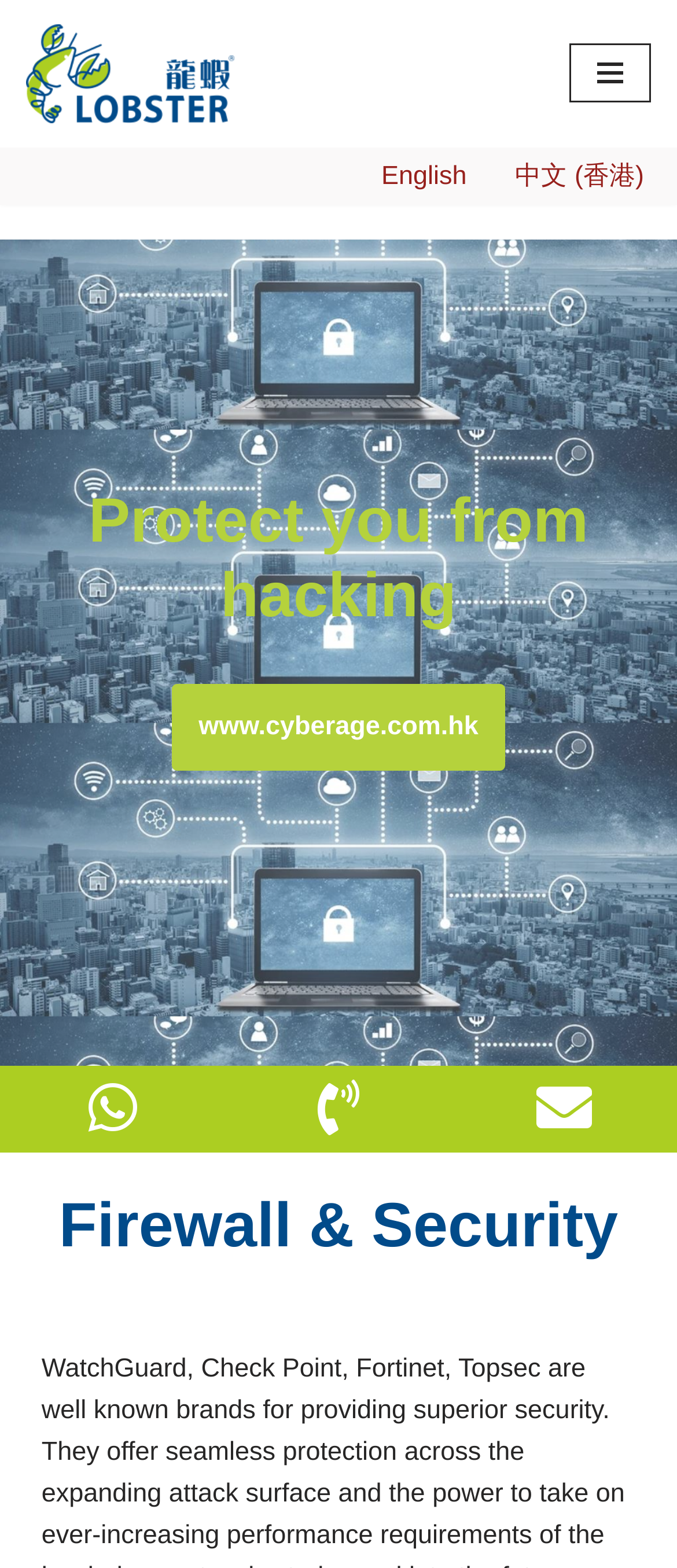Could you locate the bounding box coordinates for the section that should be clicked to accomplish this task: "Visit the Cyber Age Limited website".

[0.255, 0.436, 0.745, 0.492]